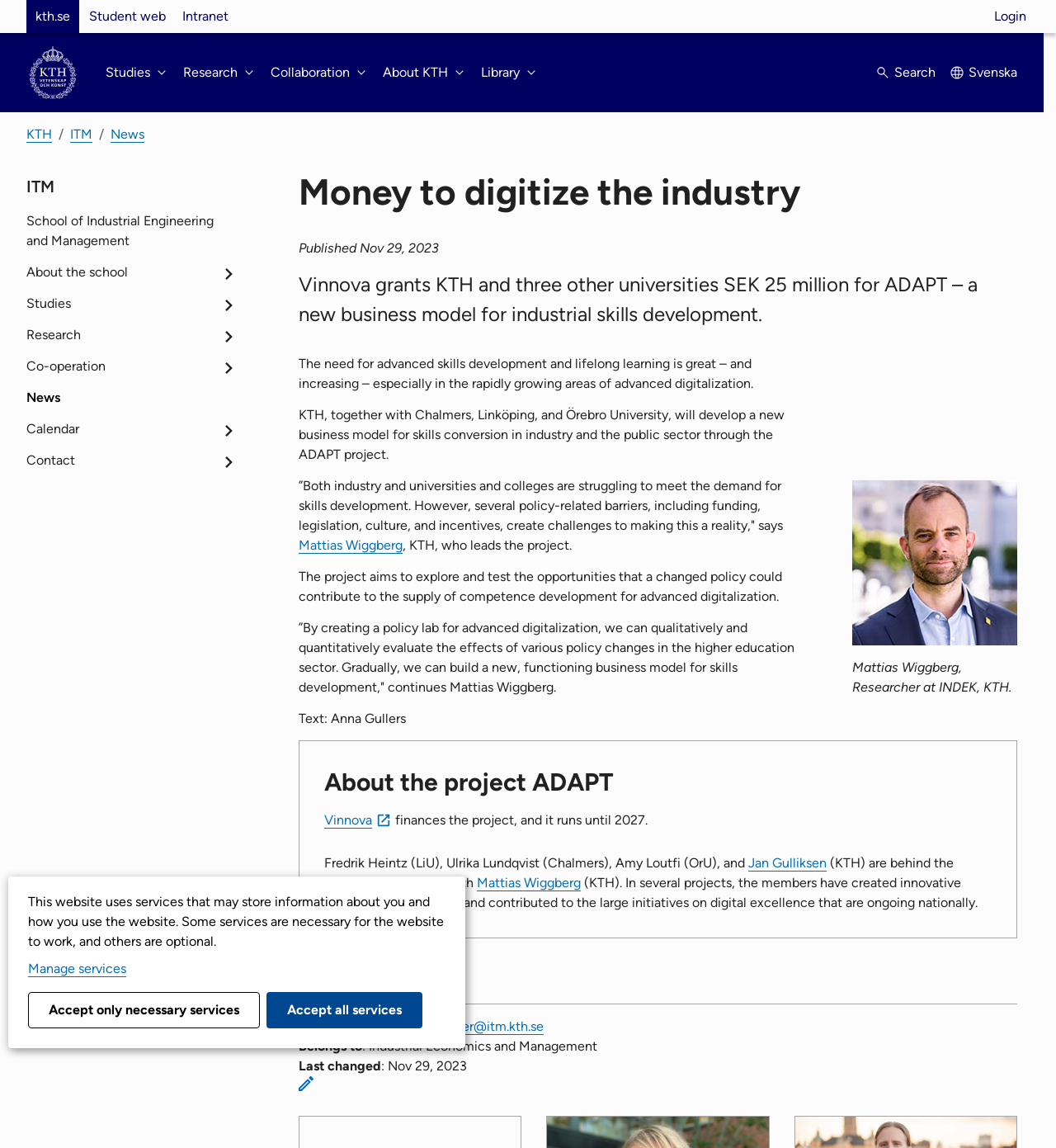Can you find the bounding box coordinates of the area I should click to execute the following instruction: "Search for something"?

[0.828, 0.049, 0.886, 0.078]